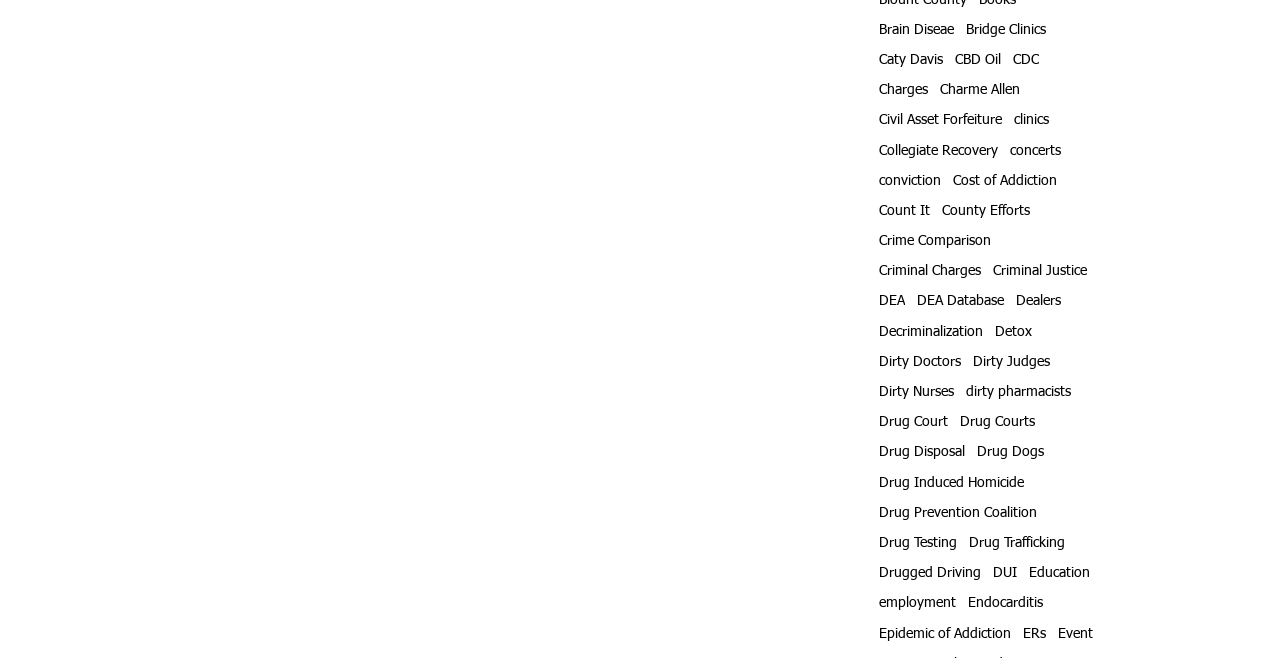What is the topic of the 'Epidemic of Addiction' link?
Answer with a single word or phrase by referring to the visual content.

The opioid epidemic